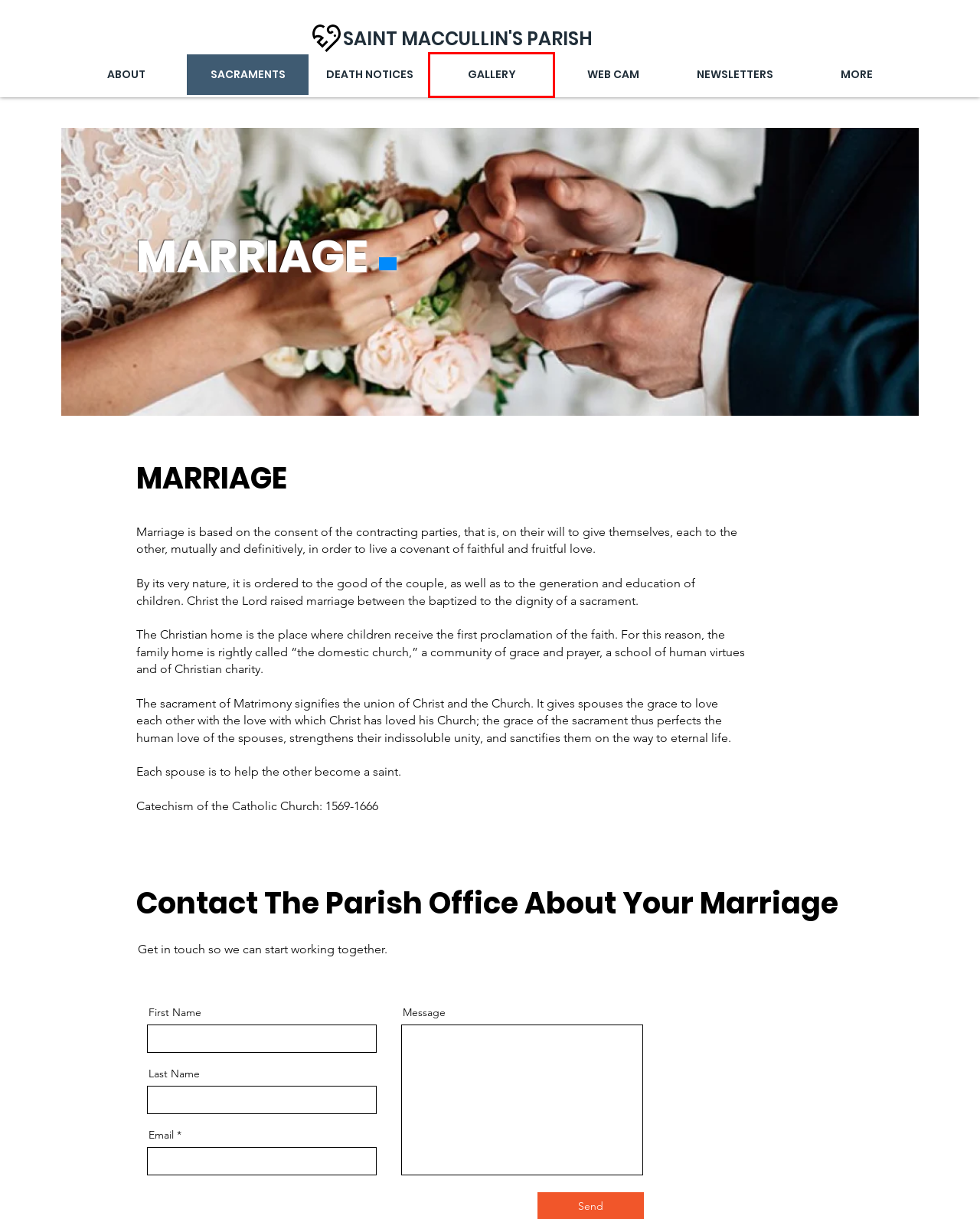With the provided webpage screenshot containing a red bounding box around a UI element, determine which description best matches the new webpage that appears after clicking the selected element. The choices are:
A. ABOUT | Mac Cullins Parish
B. NEWSLETTERS | Mac Cullins Parish
C. GALLERY | Mac Cullins Parish
D. PEOPLE OF | Mac Cullins Parish
E. WEB CAM | Mac Cullins Parish
F. SACRAMENTS | Mac Cullins Parish
G. BAPTISM | Mac Cullins Parish
H. HOME | Mac Cullins Parish

C